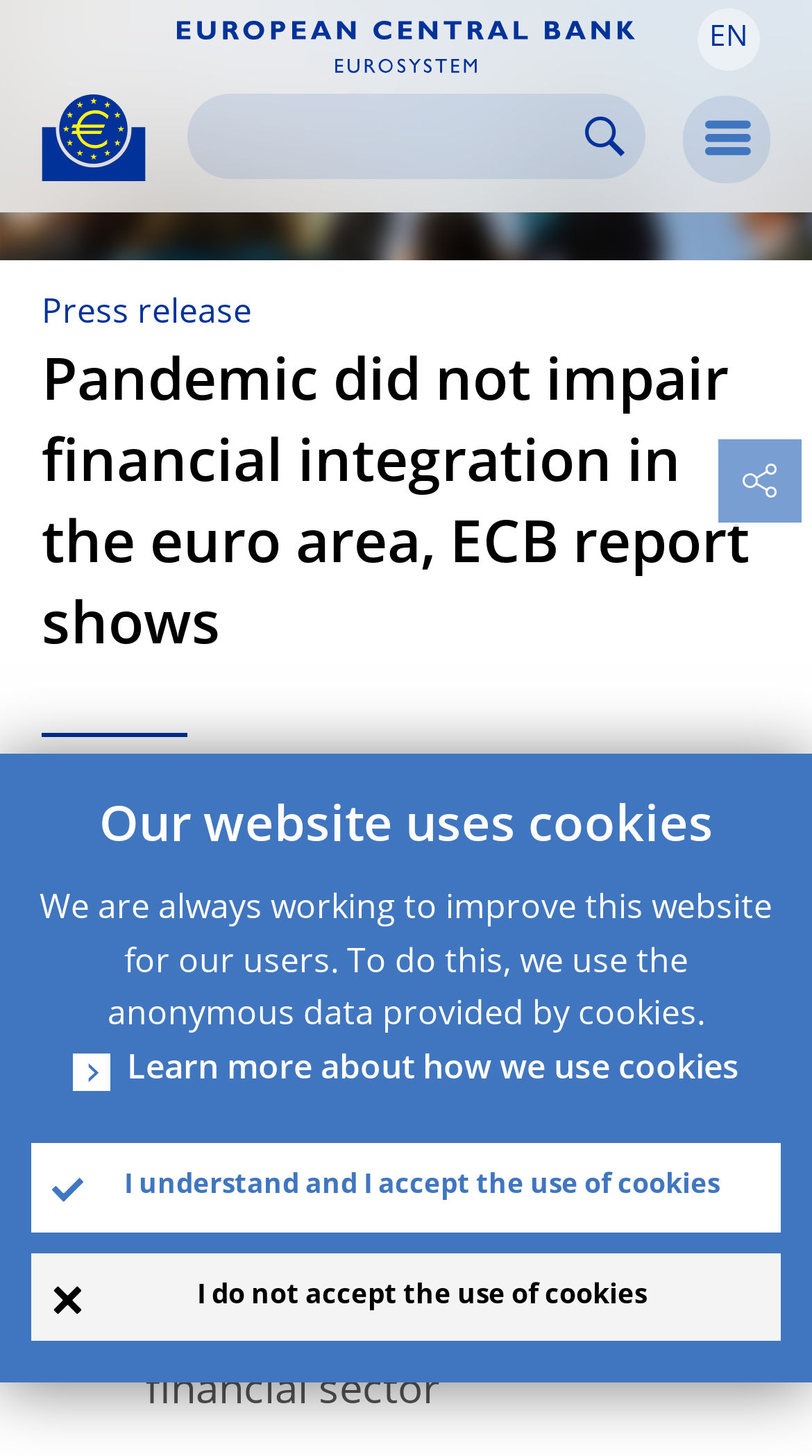Please determine the bounding box coordinates of the element's region to click for the following instruction: "Search for something".

[0.238, 0.069, 0.787, 0.119]